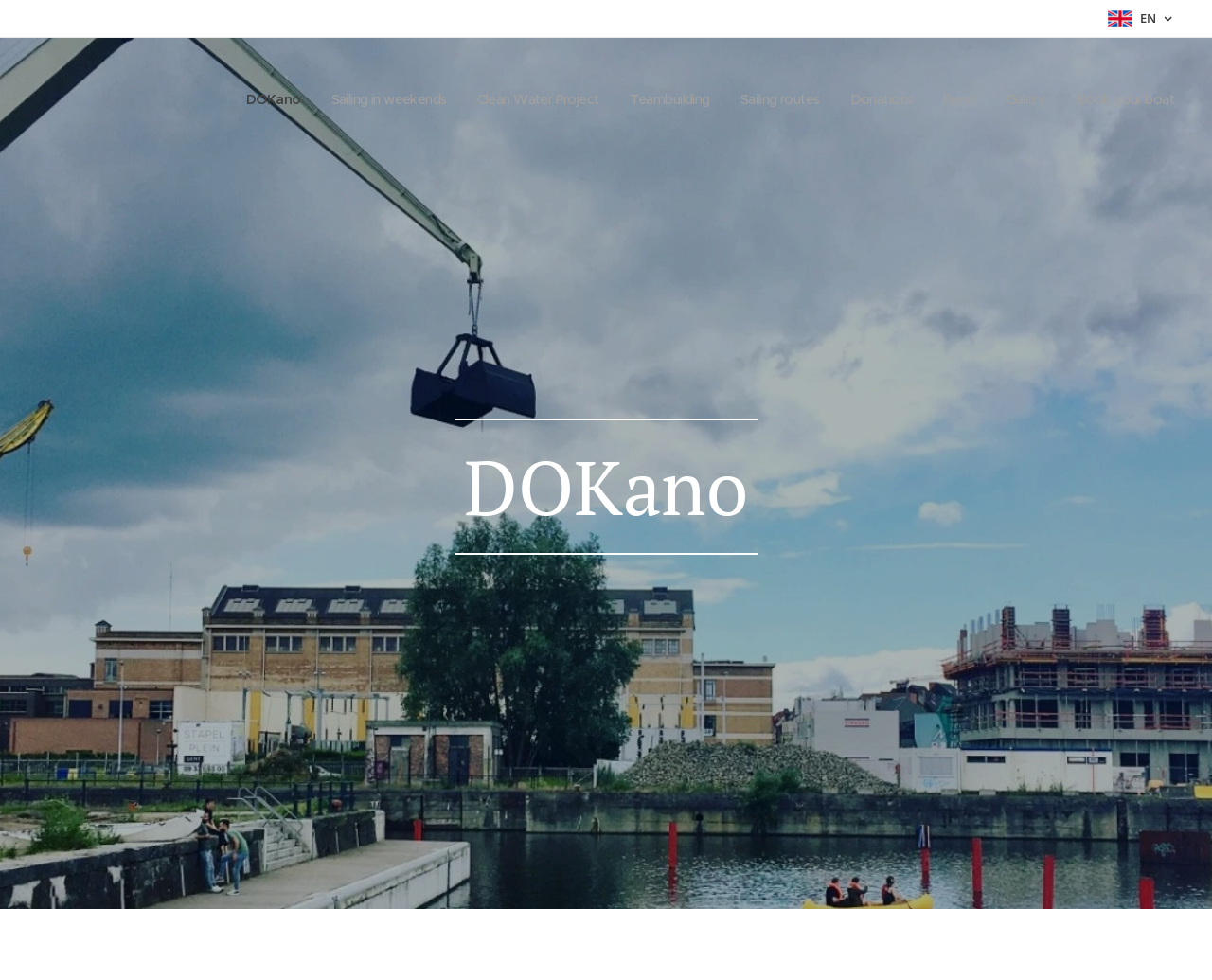Bounding box coordinates are specified in the format (top-left x, top-left y, bottom-right x, bottom-right y). All values are floating point numbers bounded between 0 and 1. Please provide the bounding box coordinate of the region this sentence describes: Galery

[0.809, 0.077, 0.869, 0.126]